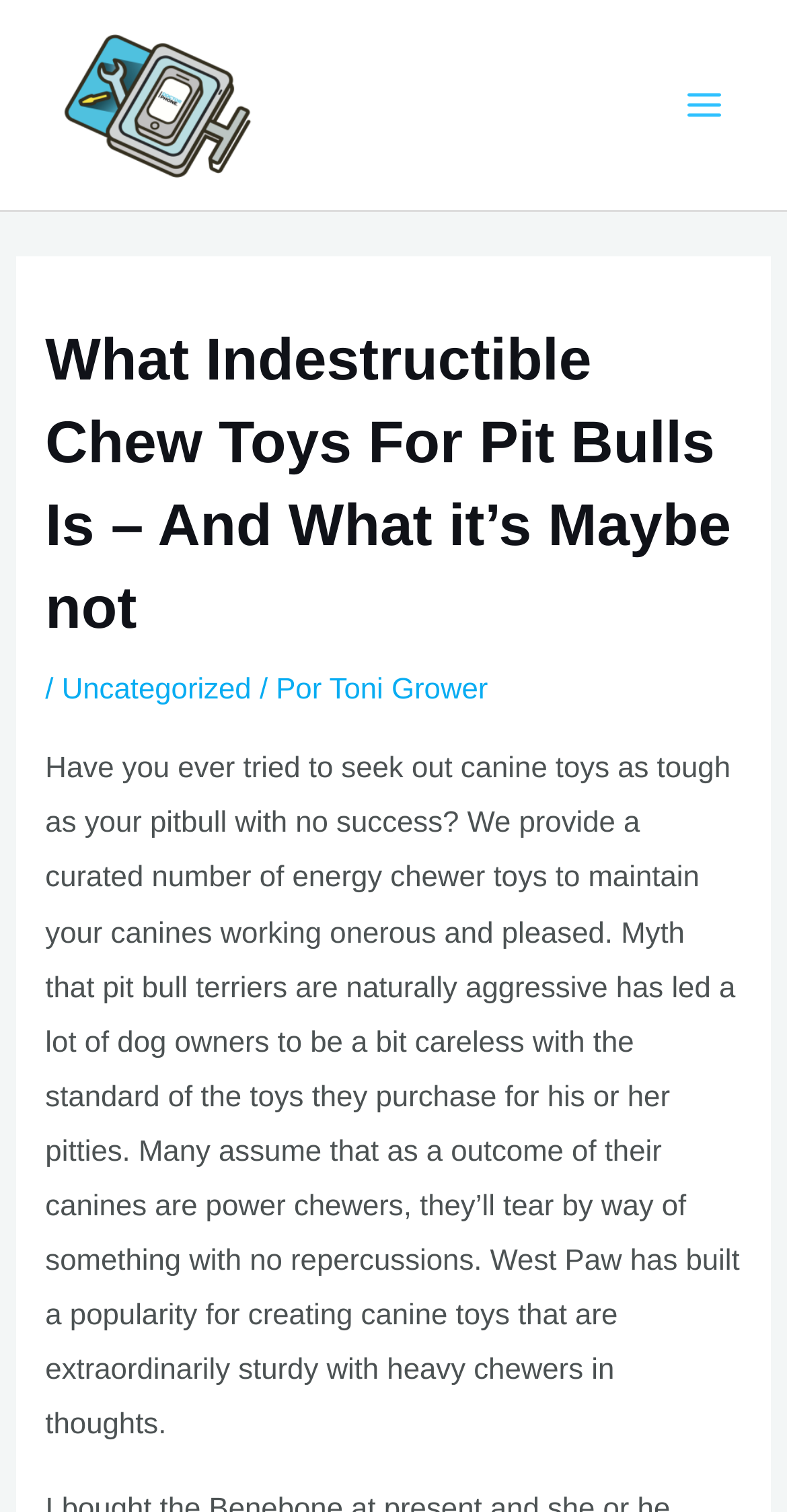What is the consequence of buying low-quality toys?
Please provide an in-depth and detailed response to the question.

According to the text 'Many assume that as a outcome of their canines are power chewers, they’ll tear by way of something with no repercussions', the consequence of buying low-quality toys is that the dog may tear through them with no repercussions, implying that the dog may not be harmed.